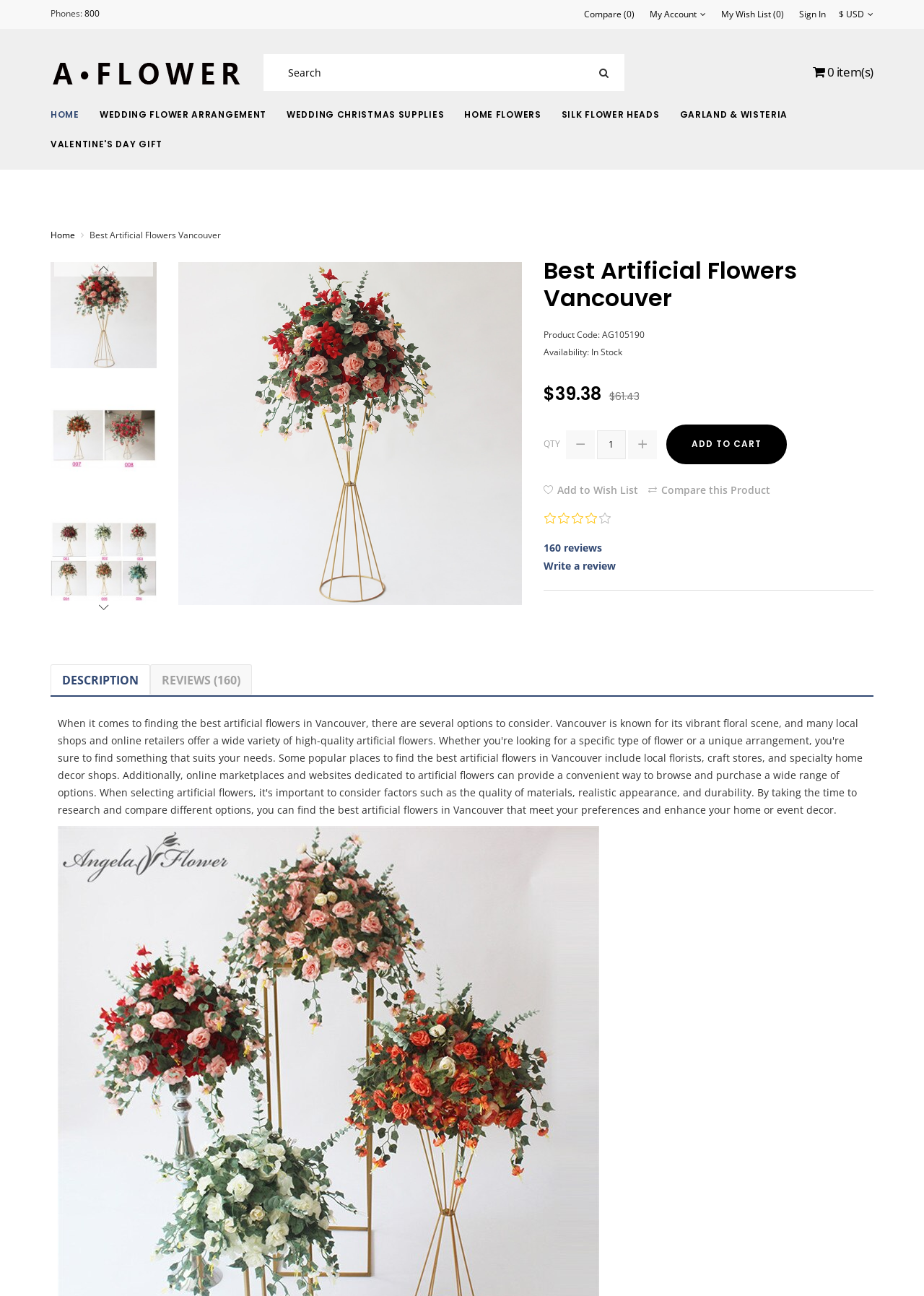Please provide the bounding box coordinates for the UI element as described: "home". The coordinates must be four floats between 0 and 1, represented as [left, top, right, bottom].

[0.055, 0.085, 0.086, 0.093]